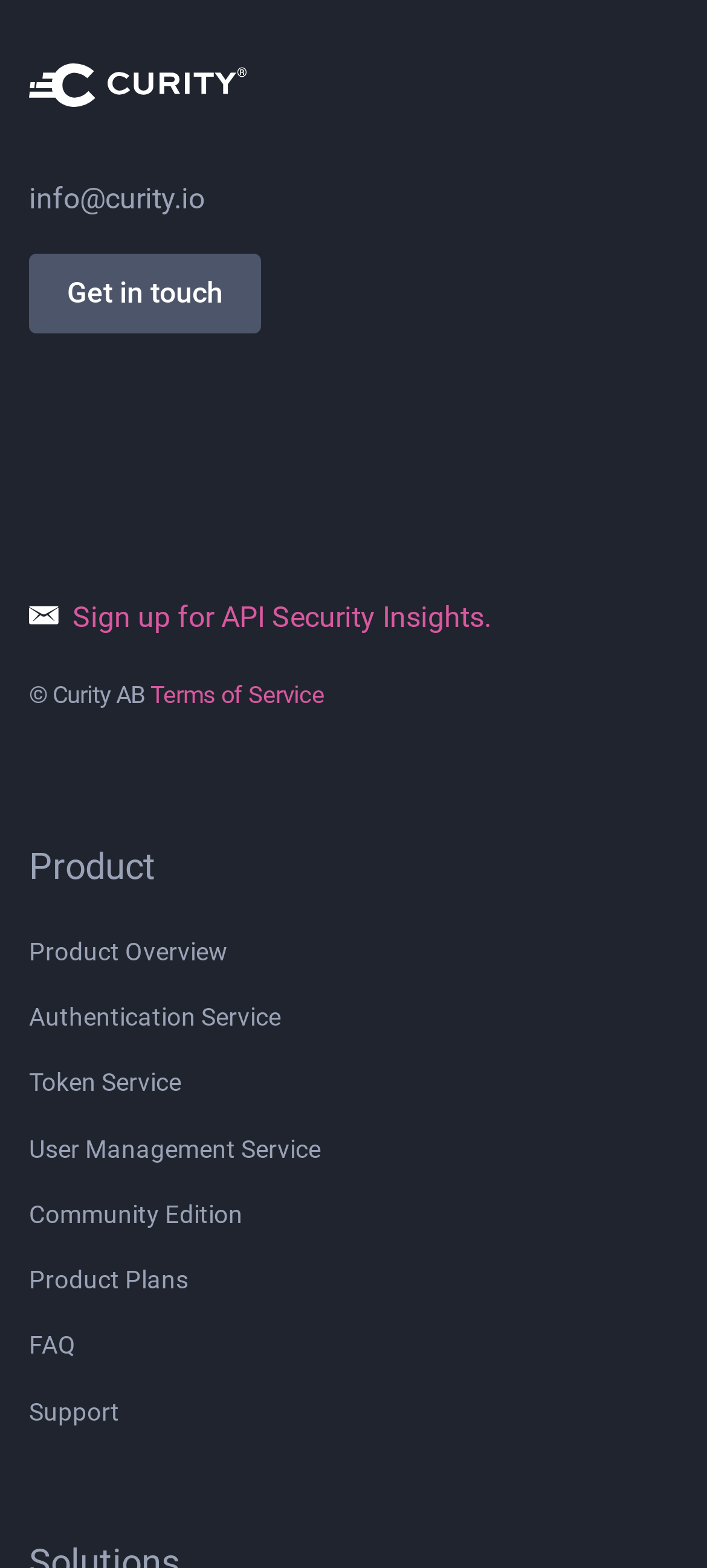Could you provide the bounding box coordinates for the portion of the screen to click to complete this instruction: "Follow Curity on X"?

[0.041, 0.231, 0.164, 0.287]